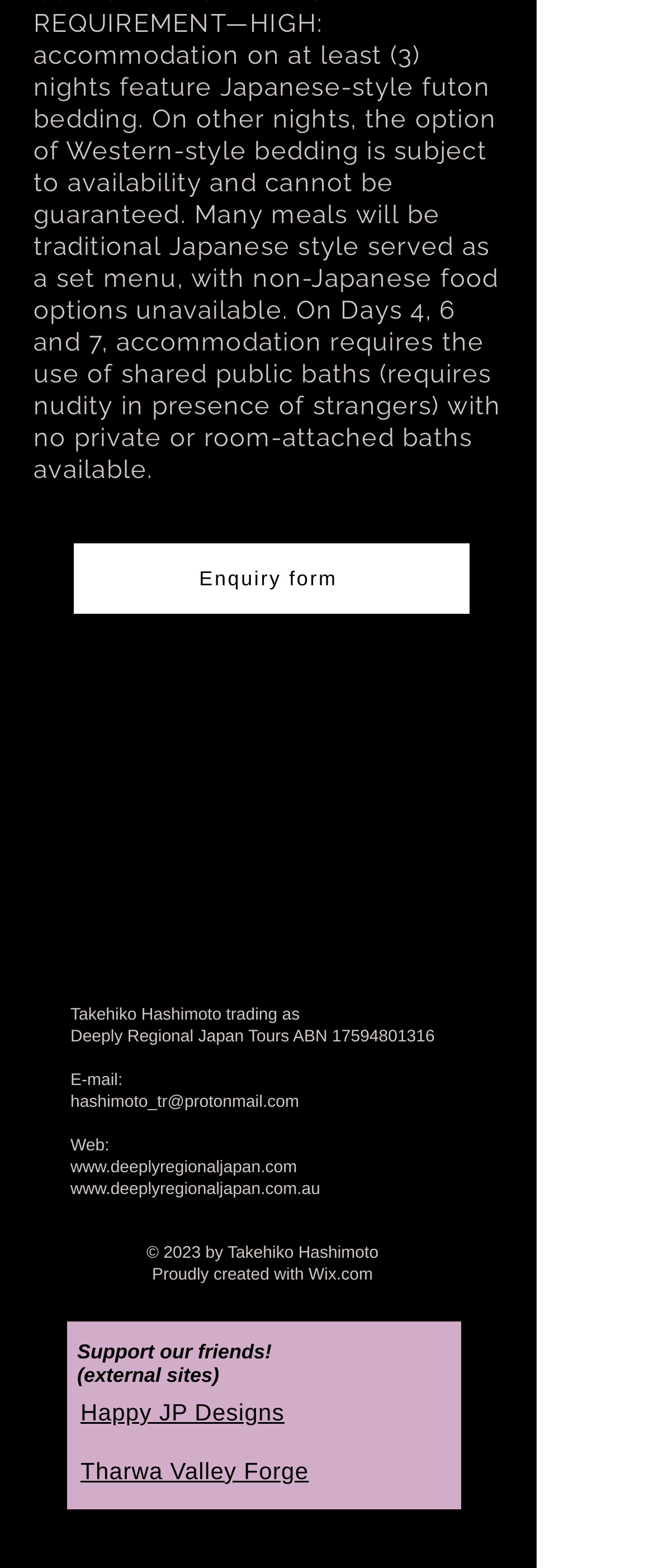How many social media links are there?
Please respond to the question with a detailed and well-explained answer.

The social media links can be found in the list element with the description 'Social Bar'. This element contains three link elements, each with a grey icon representing Facebook, Instagram, and Pinterest, respectively.